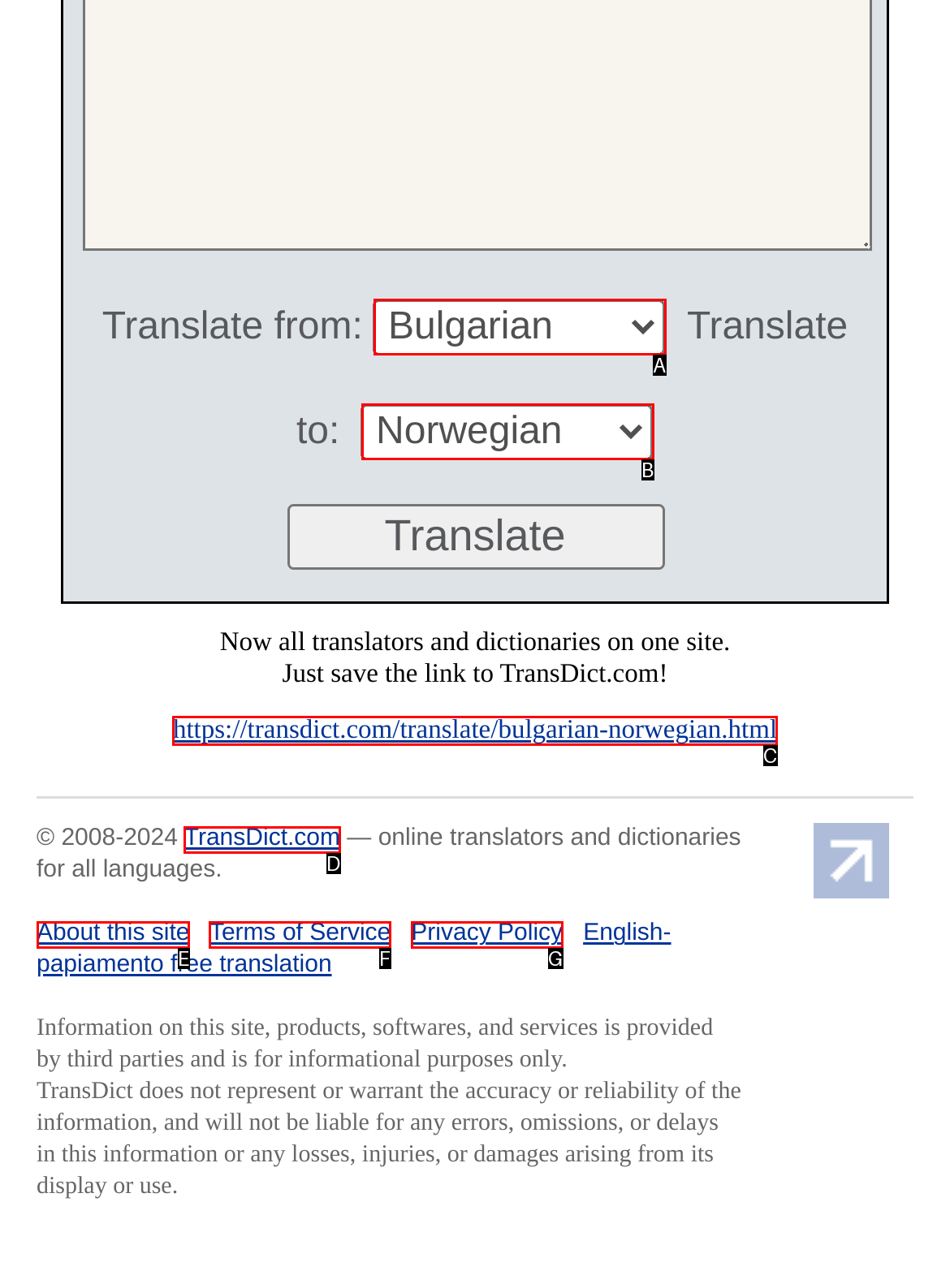Based on the description Terms of Service, identify the most suitable HTML element from the options. Provide your answer as the corresponding letter.

F